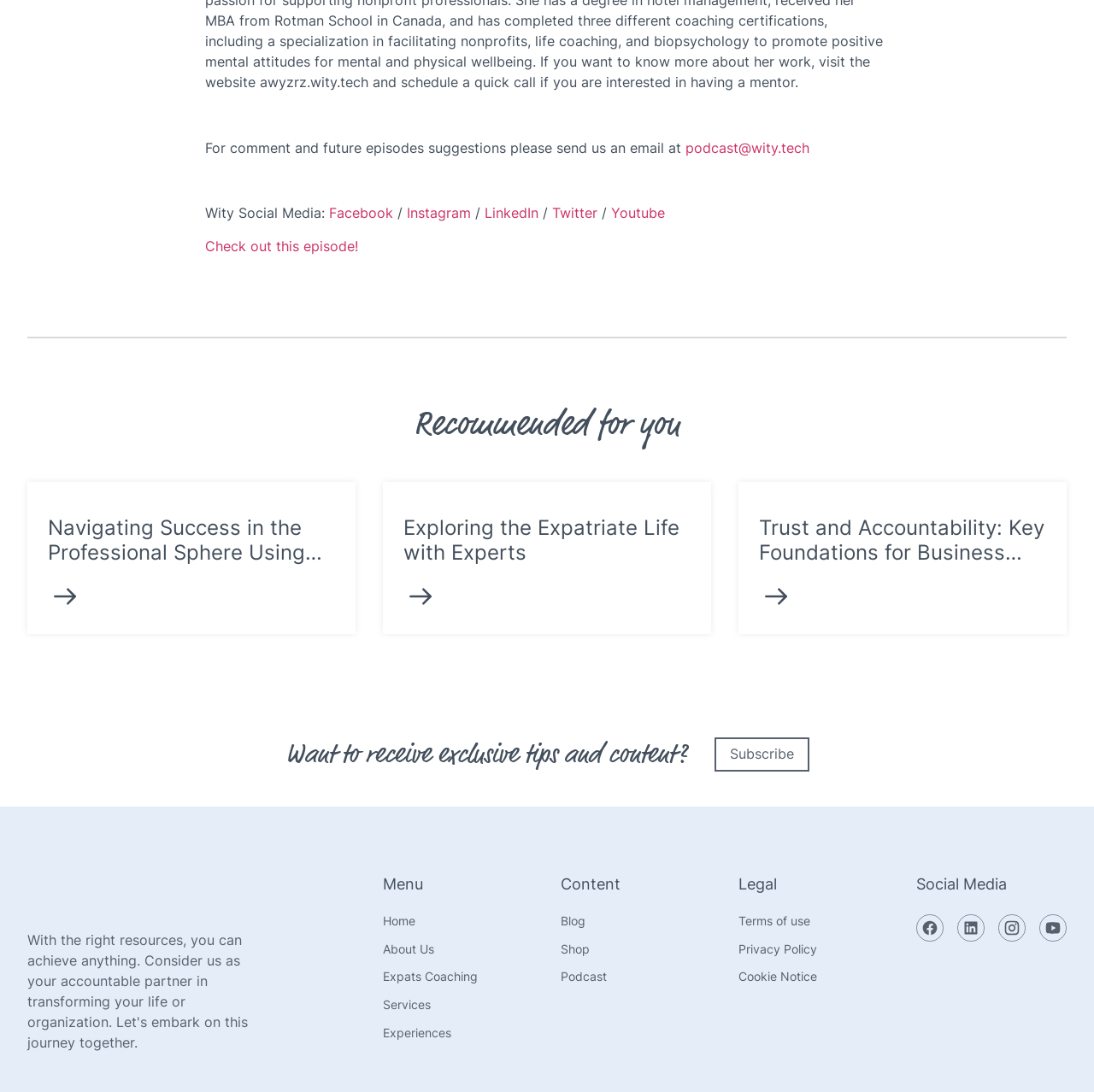How many social media platforms are listed?
Carefully analyze the image and provide a detailed answer to the question.

I counted the number of social media platforms listed by looking at the links and images under the 'Social Media' static text element. I found links and images for Facebook, Instagram, LinkedIn, Twitter, and Youtube, which makes a total of 6 social media platforms.